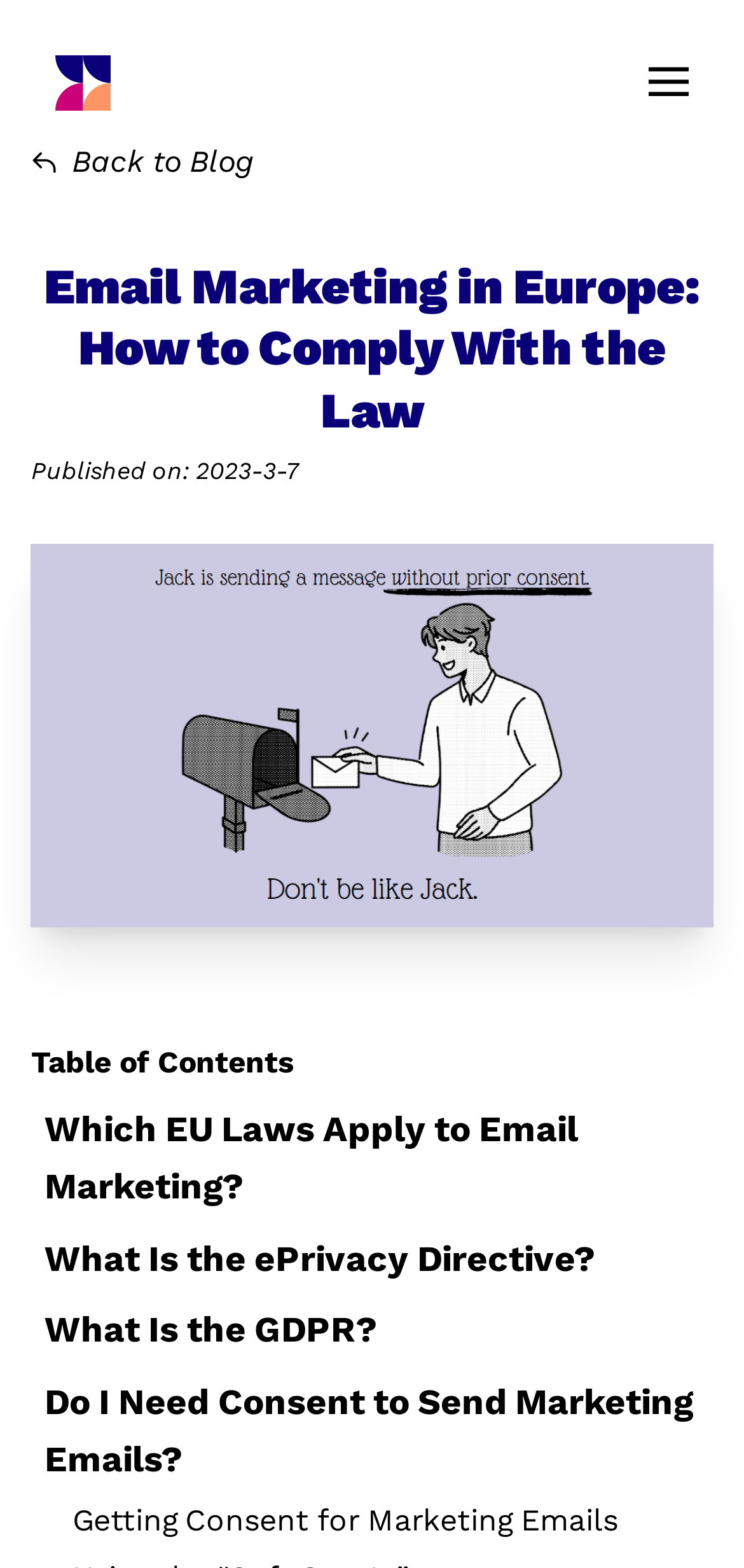Calculate the bounding box coordinates for the UI element based on the following description: "What Is the GDPR?". Ensure the coordinates are four float numbers between 0 and 1, i.e., [left, top, right, bottom].

[0.042, 0.83, 0.506, 0.867]